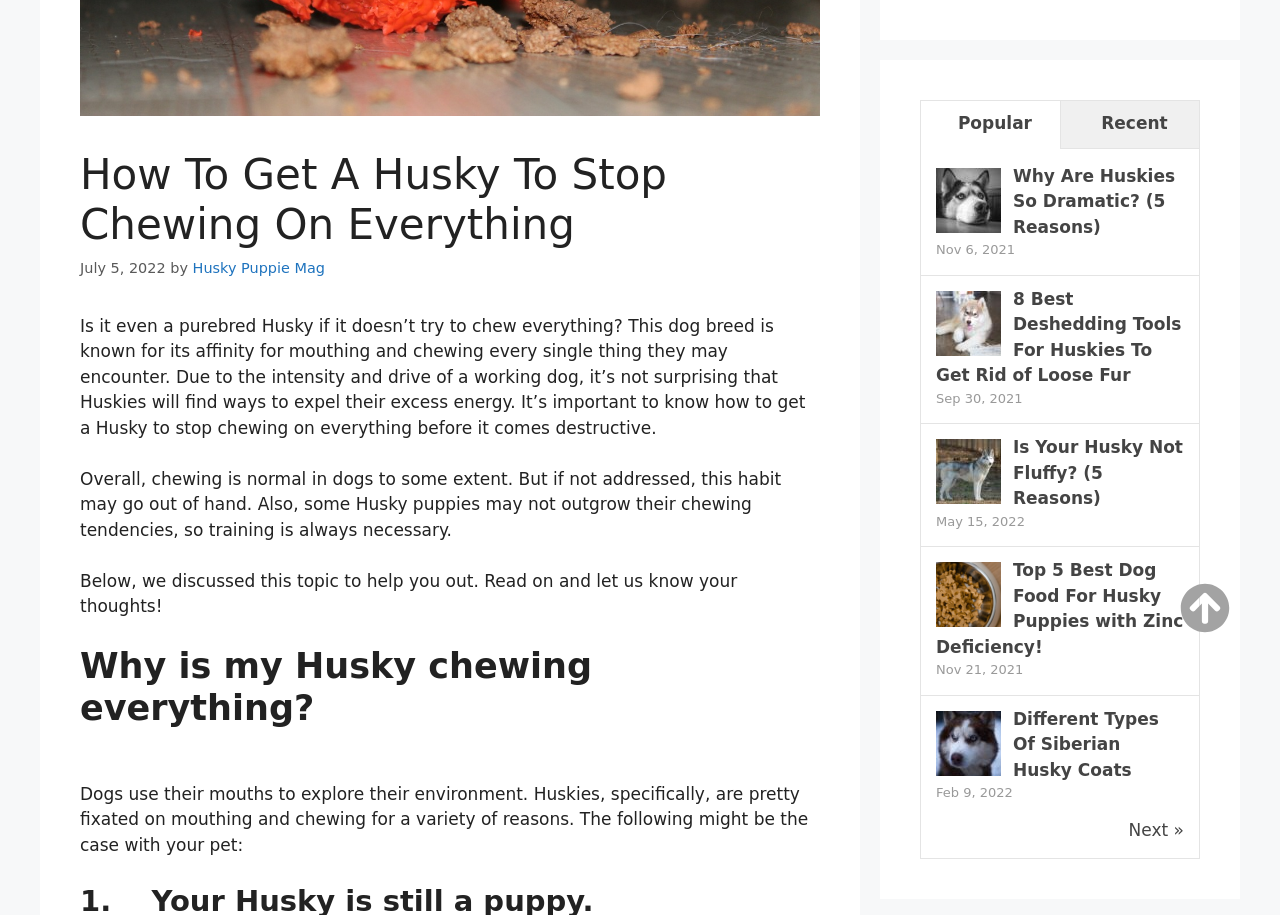Mark the bounding box of the element that matches the following description: "Popular".

[0.72, 0.11, 0.828, 0.163]